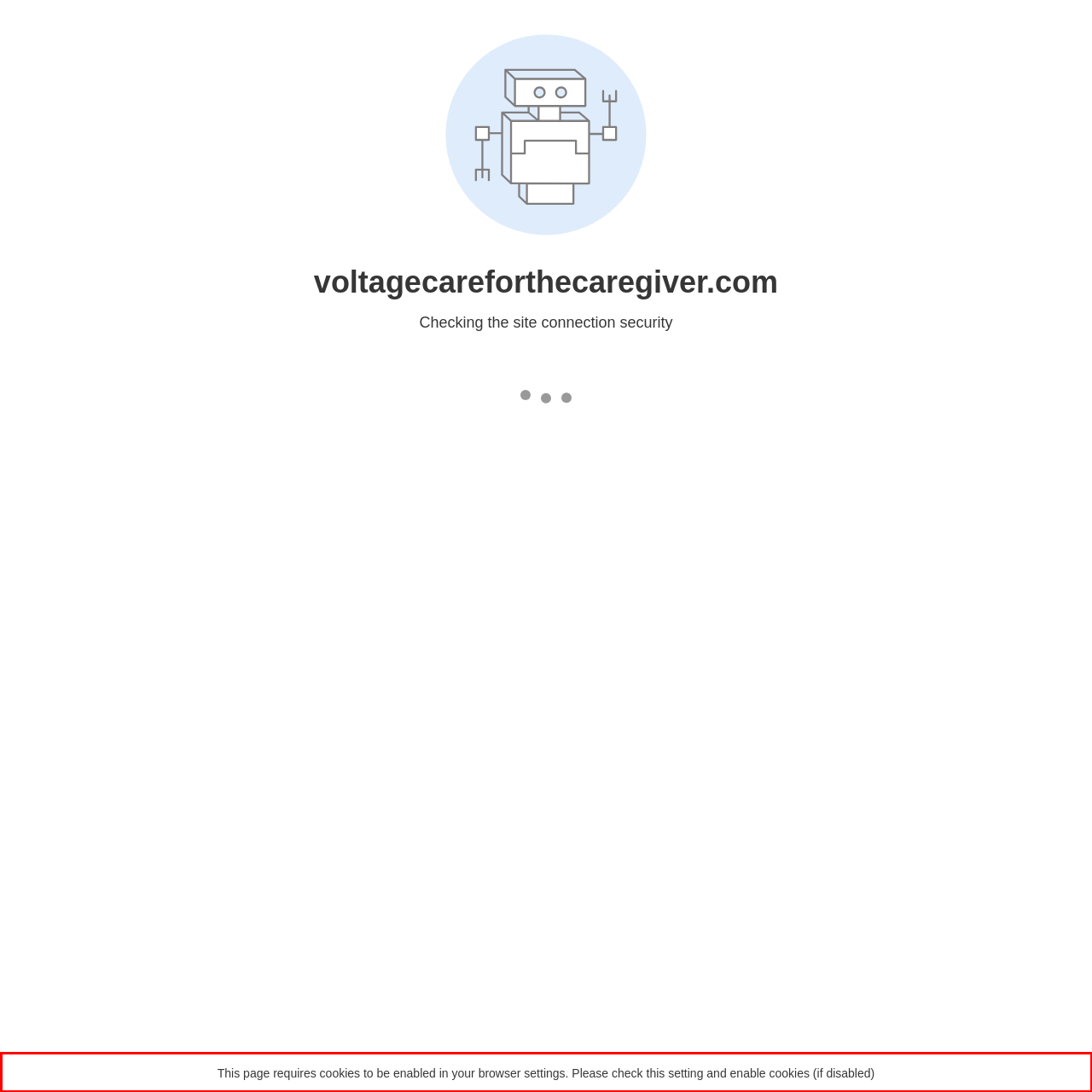Look at the webpage screenshot and recognize the text inside the red bounding box.

This page requires cookies to be enabled in your browser settings. Please check this setting and enable cookies (if disabled)